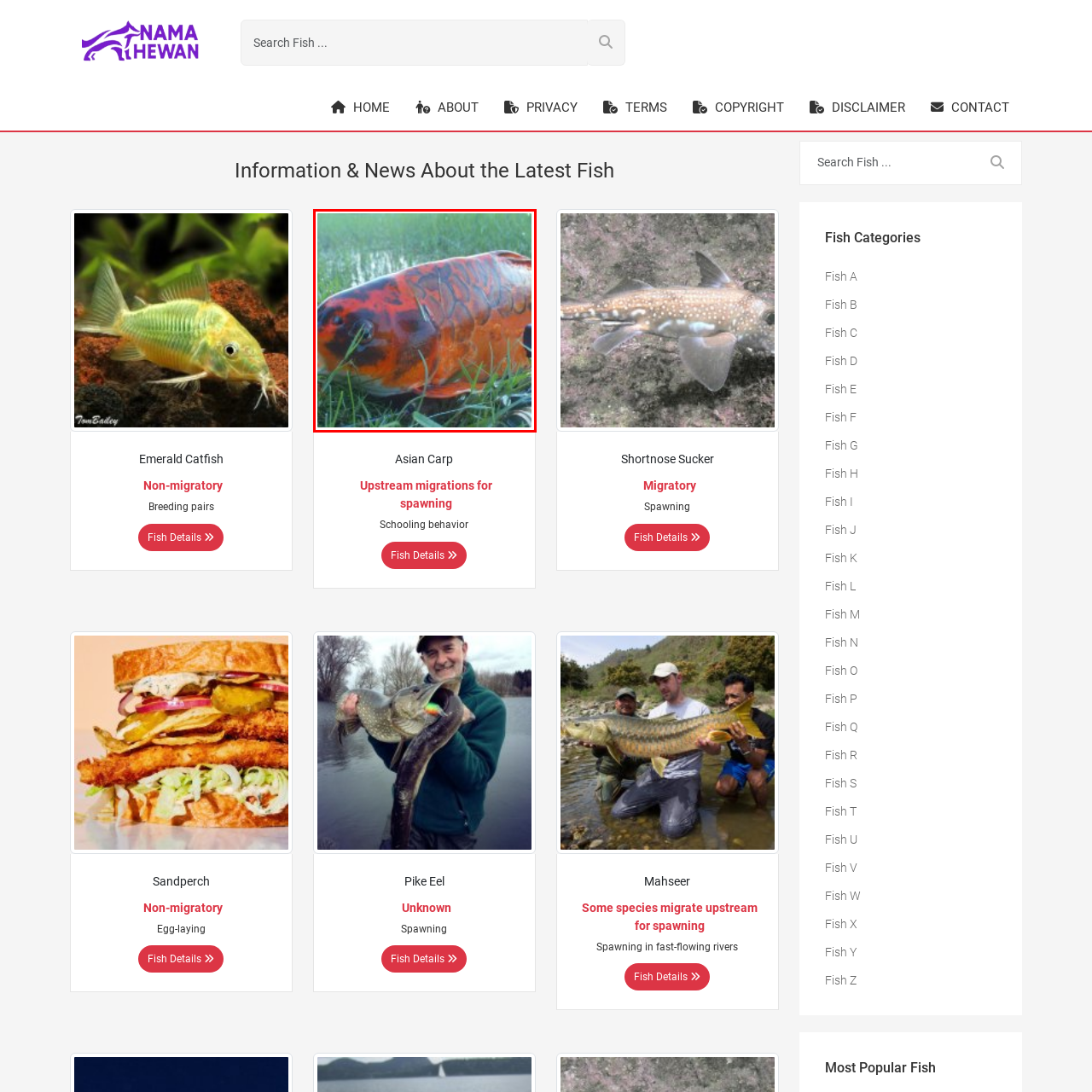Where was the fish likely found?
Carefully examine the content inside the red bounding box and give a detailed response based on what you observe.

The presence of blades of grass surrounding the fish suggests that it was caught or found near a body of water, as grass is often found in aquatic environments.